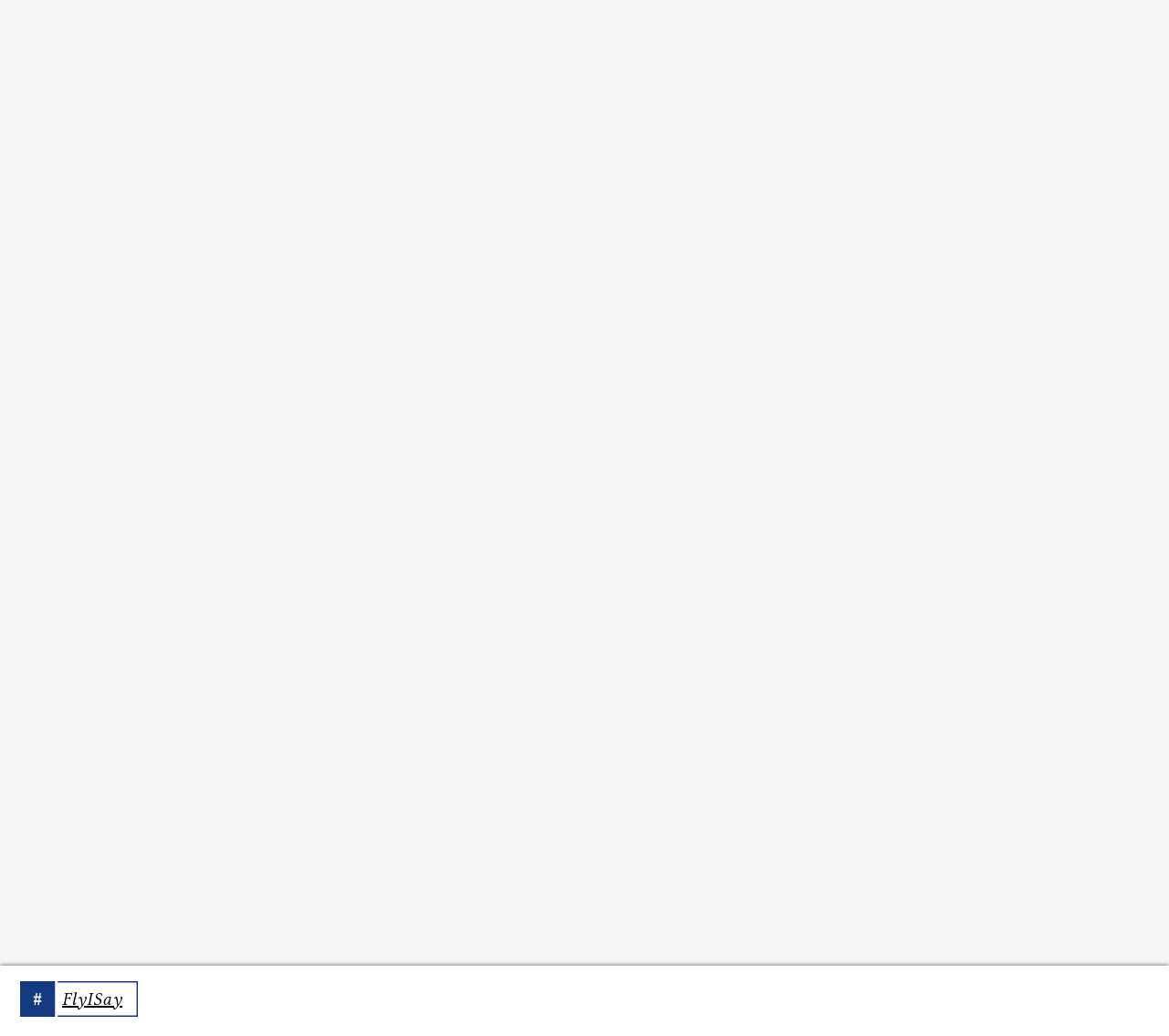What is the name of the Instagram account? Refer to the image and provide a one-word or short phrase answer.

FlyISay